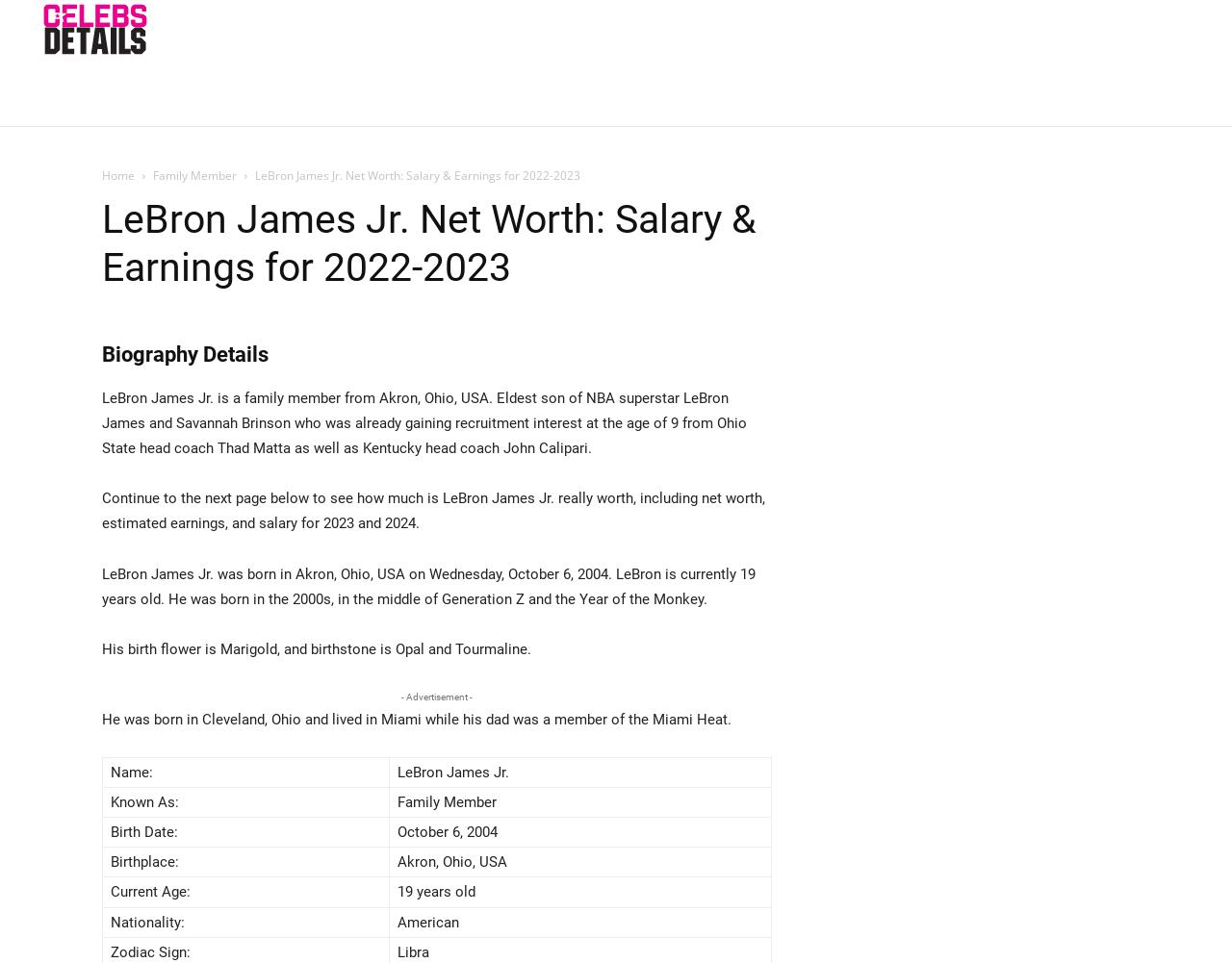What is the occupation of LeBron James Jr.?
Give a one-word or short phrase answer based on the image.

Family Member